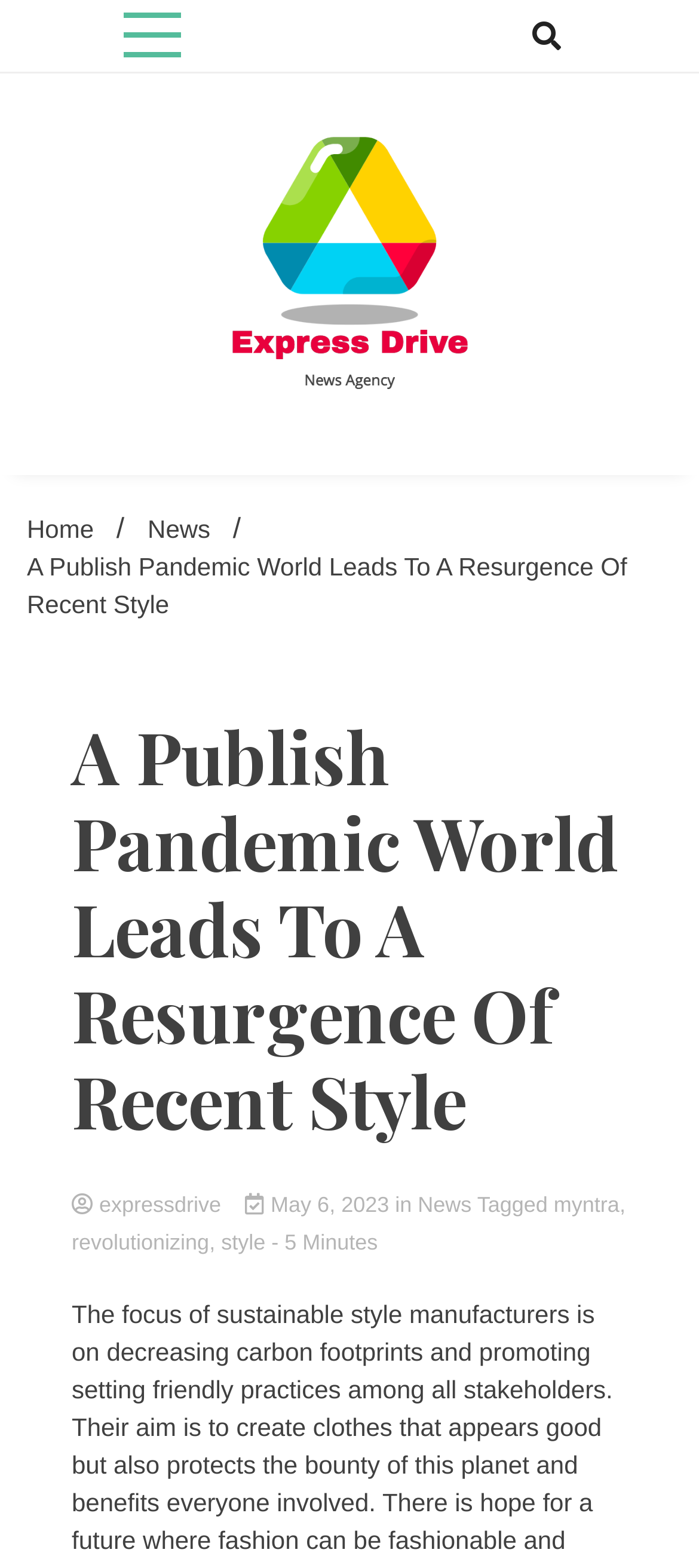What is the name of the website?
Using the image, respond with a single word or phrase.

Express Drive